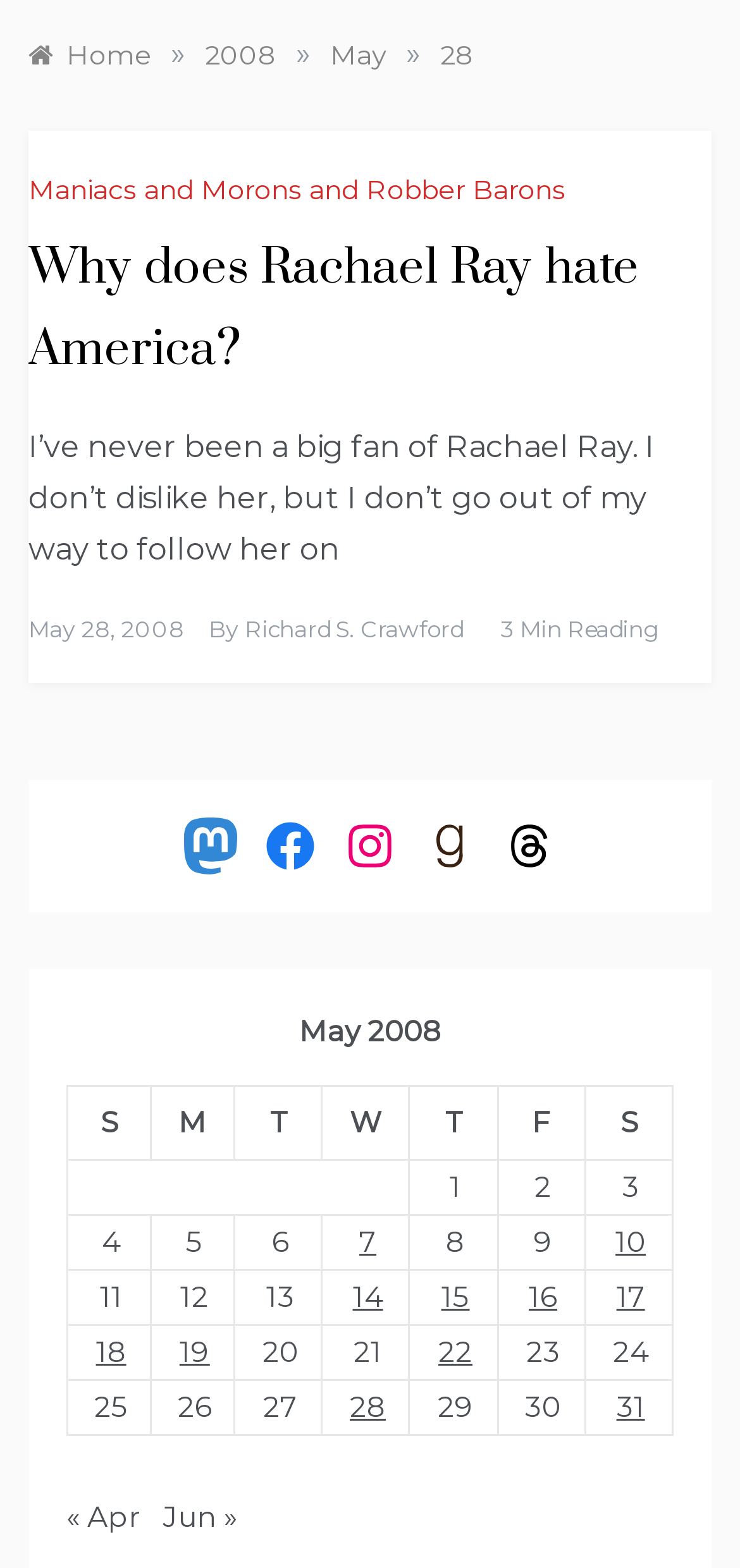Identify the bounding box coordinates for the UI element mentioned here: "« Apr". Provide the coordinates as four float values between 0 and 1, i.e., [left, top, right, bottom].

[0.09, 0.955, 0.19, 0.978]